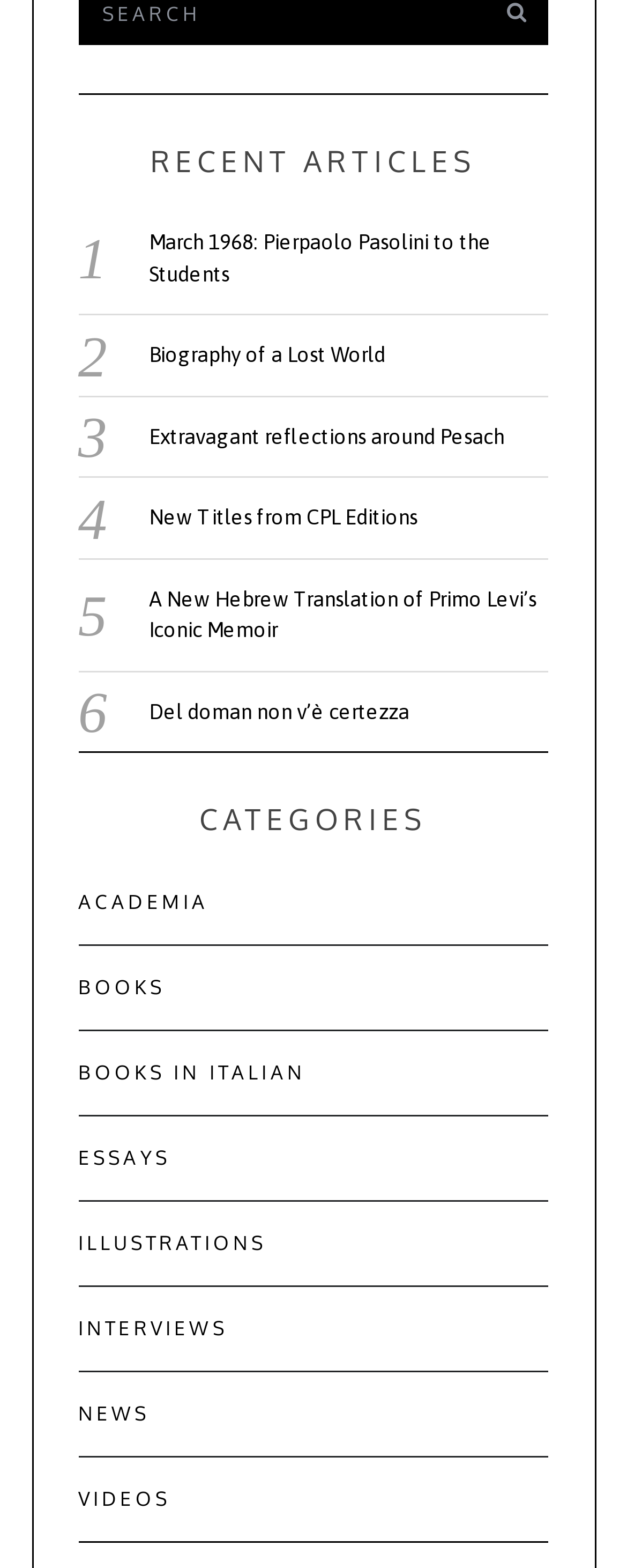Please provide a brief answer to the following inquiry using a single word or phrase:
What is the last article title?

Del doman non v’è certezza